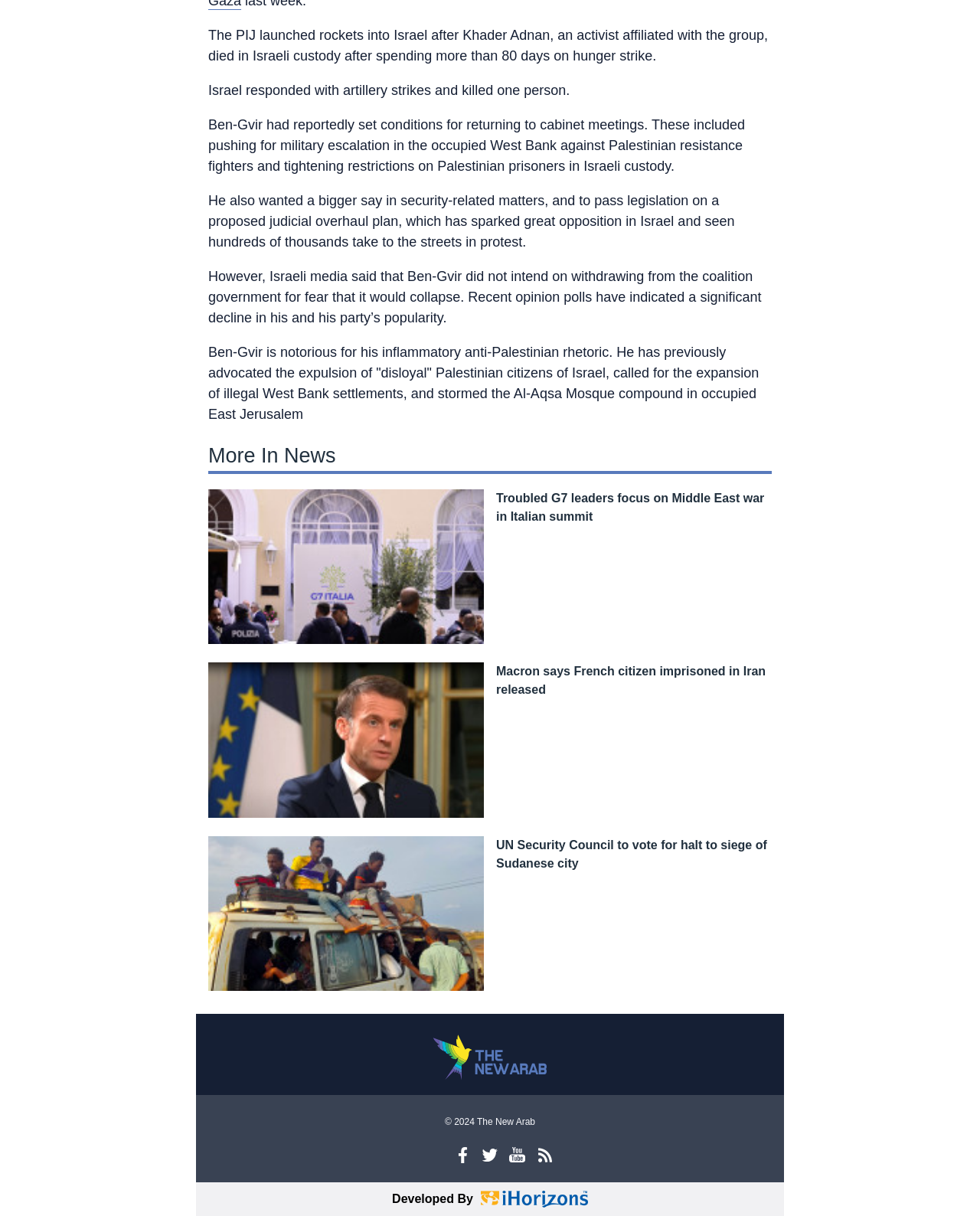Given the element description, predict the bounding box coordinates in the format (top-left x, top-left y, bottom-right x, bottom-right y). Make sure all values are between 0 and 1. Here is the element description: parent_node: Developed By

[0.491, 0.979, 0.6, 0.993]